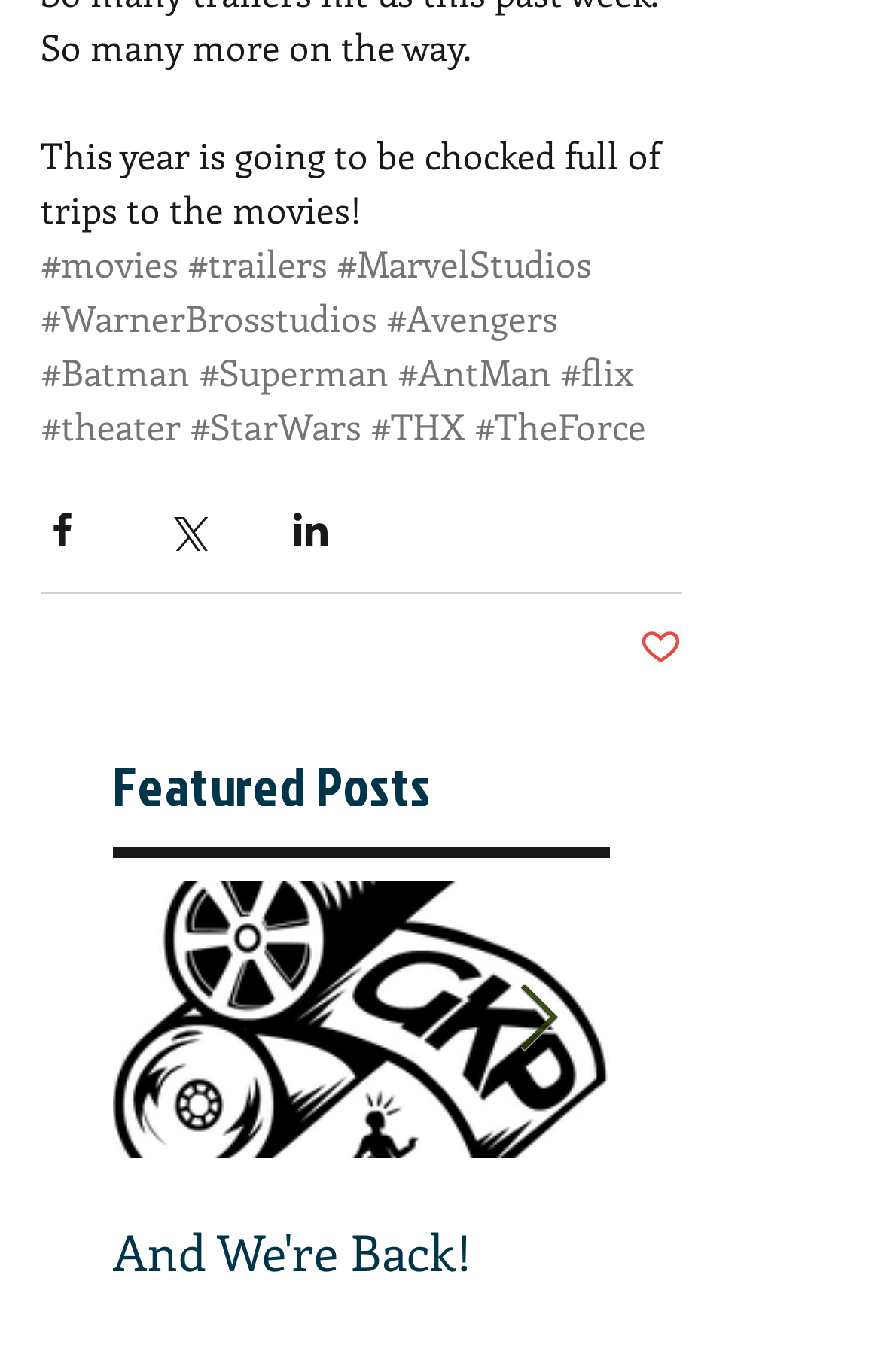Determine the bounding box coordinates for the HTML element mentioned in the following description: "#WarnerBrosstudios". The coordinates should be a list of four floats ranging from 0 to 1, represented as [left, top, right, bottom].

[0.046, 0.213, 0.428, 0.248]